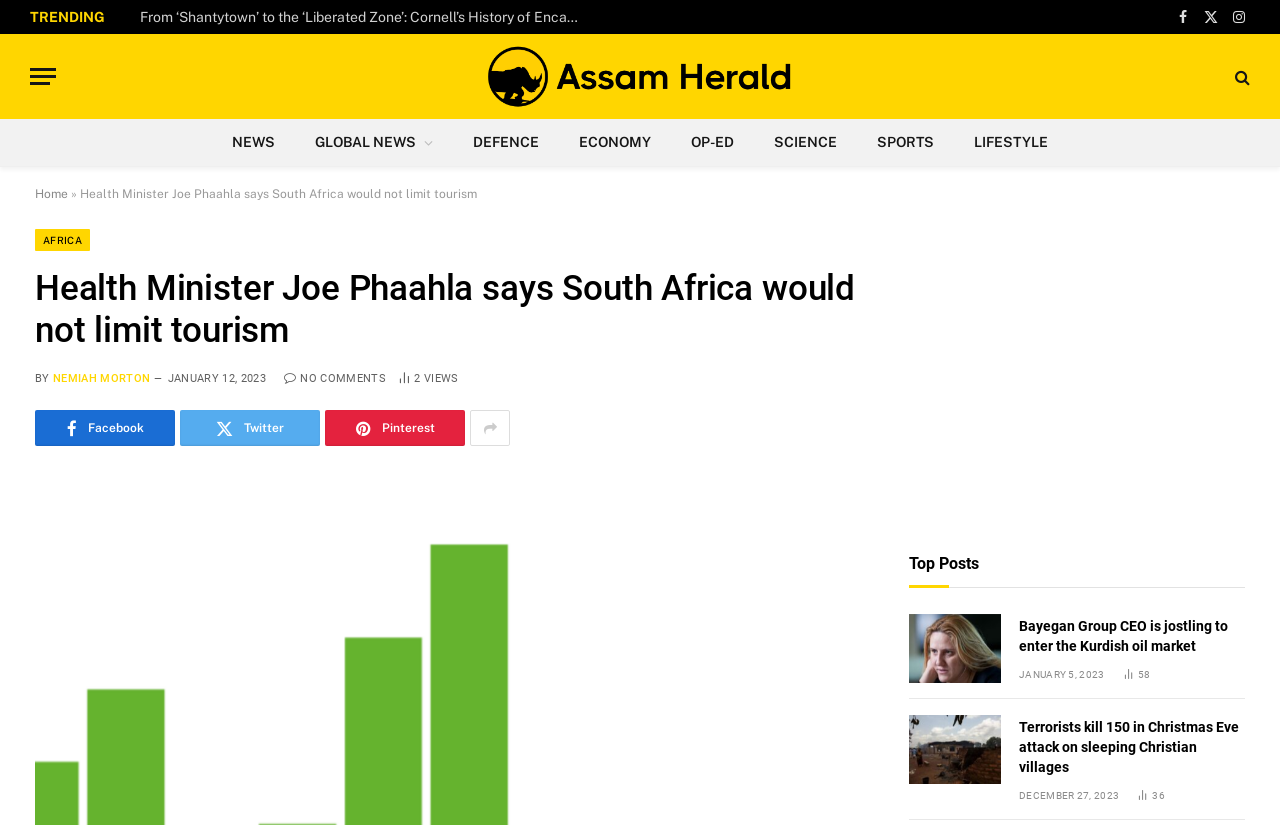What is the date of the article 'Terrorists kill 150 in Christmas Eve attack on sleeping Christian villages'? Based on the image, give a response in one word or a short phrase.

DECEMBER 27, 2023